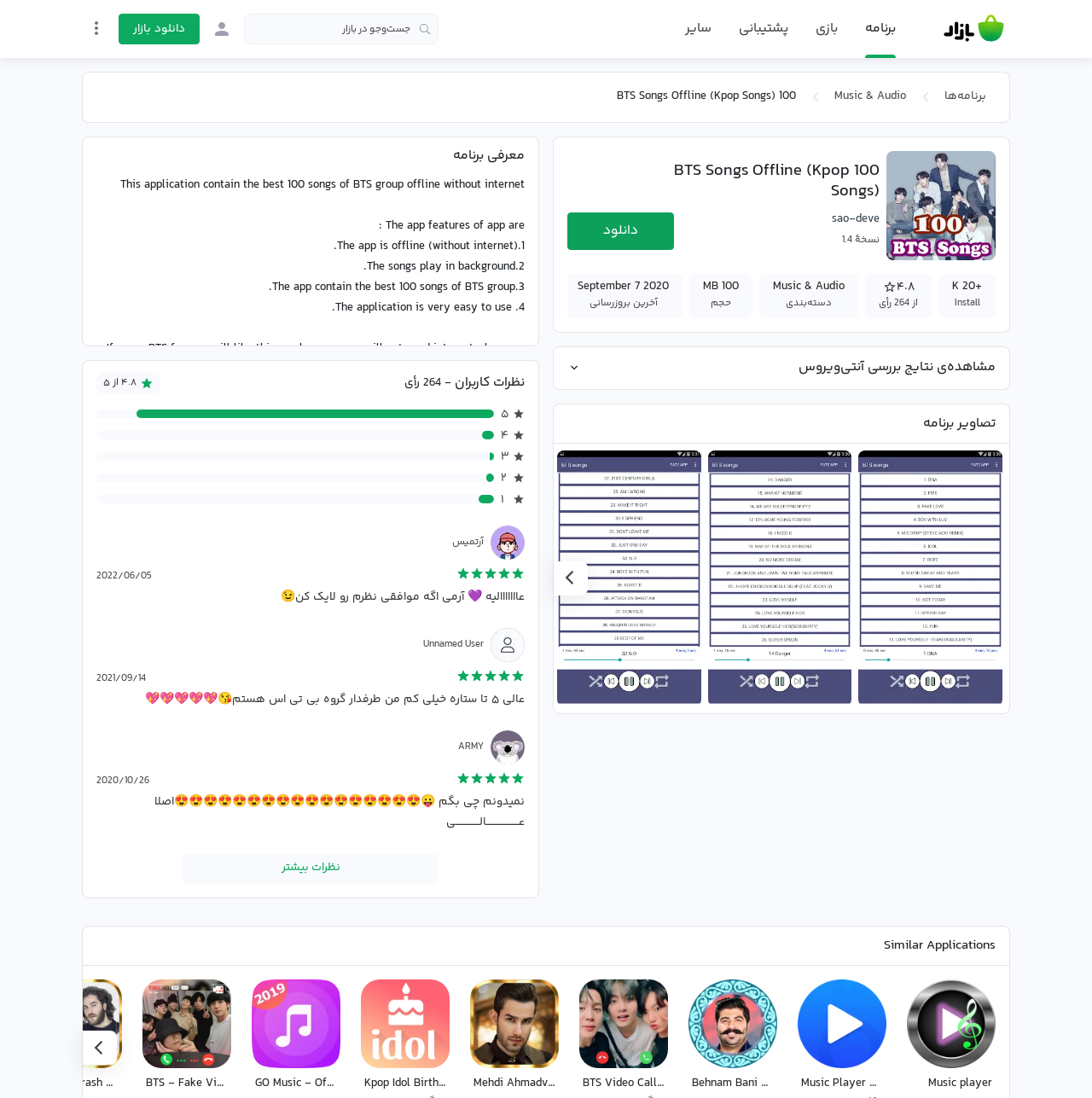Using the given description, provide the bounding box coordinates formatted as (top-left x, top-left y, bottom-right x, bottom-right y), with all values being floating point numbers between 0 and 1. Description: title="منوی تنظیمات"

[0.074, 0.011, 0.102, 0.039]